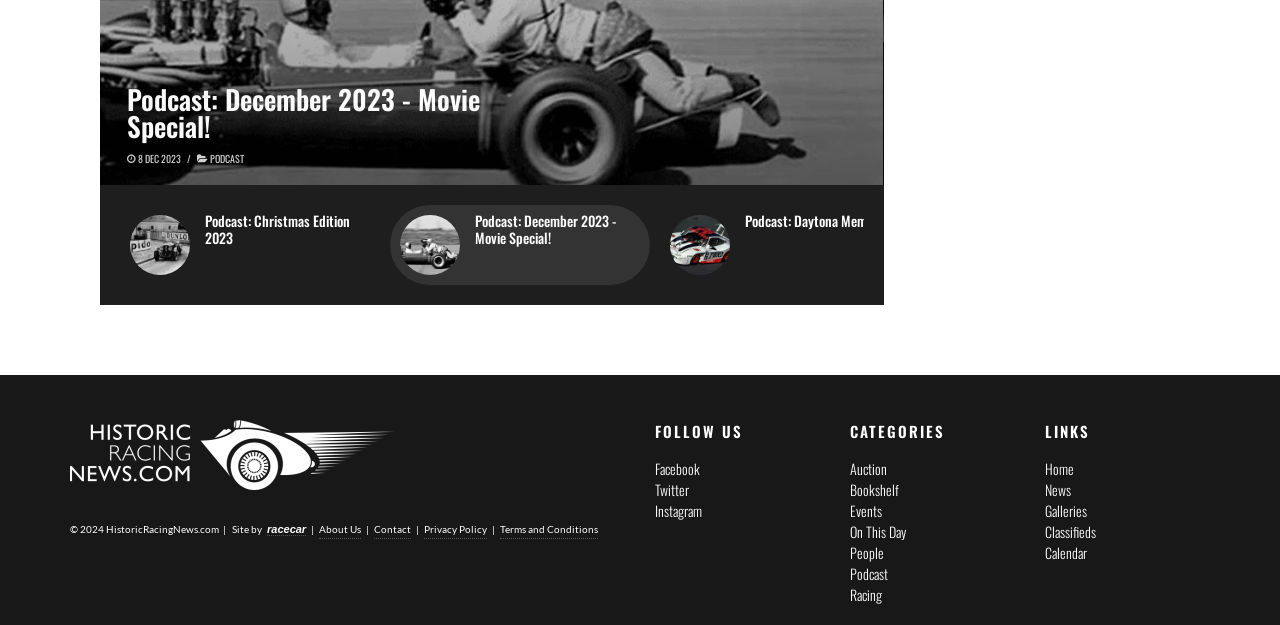Based on the element description On This Day, identify the bounding box coordinates for the UI element. The coordinates should be in the format (top-left x, top-left y, bottom-right x, bottom-right y) and within the 0 to 1 range.

[0.664, 0.833, 0.708, 0.867]